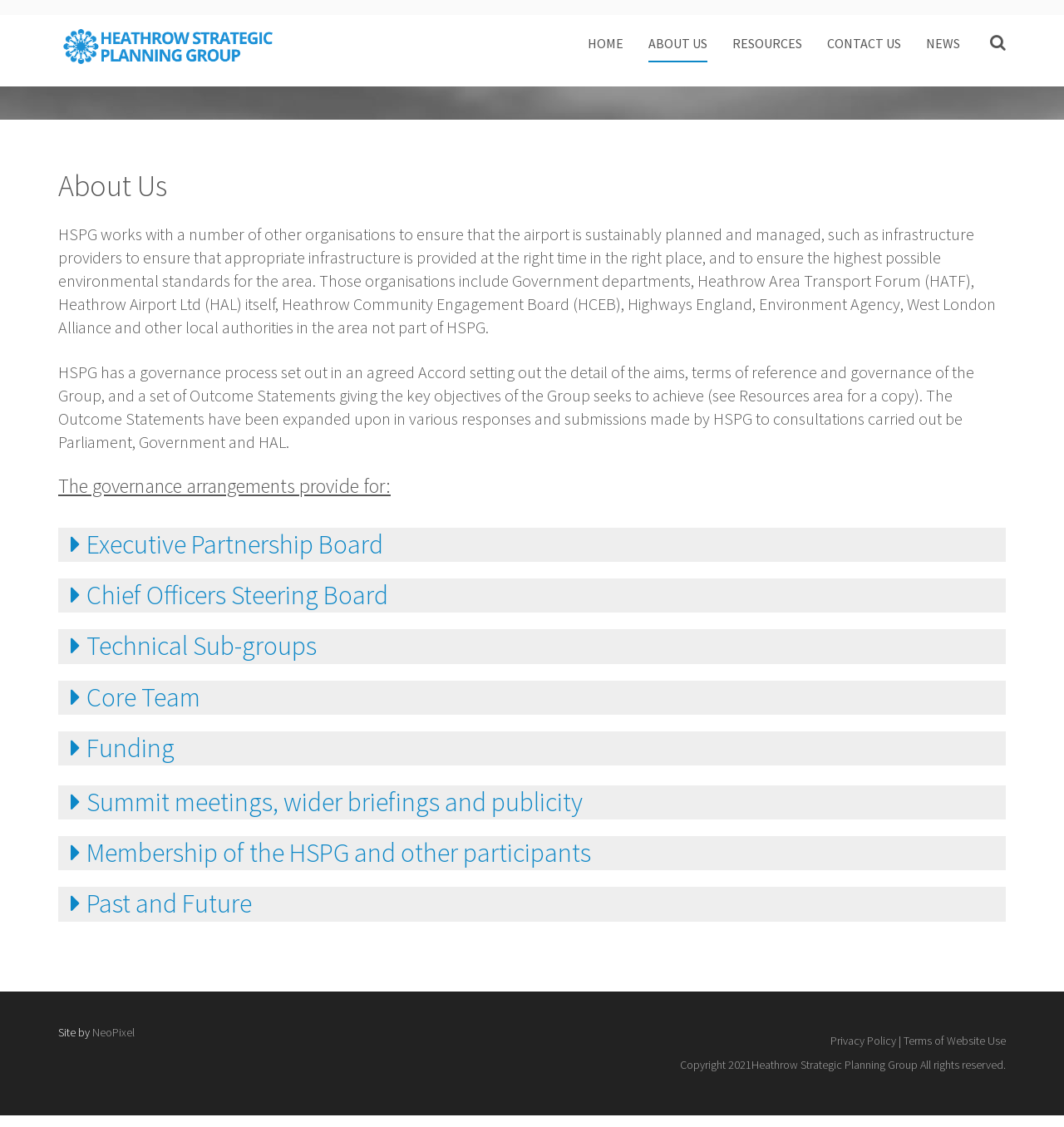What is the name of the company that developed the website?
Answer the question with a single word or phrase derived from the image.

NeoPixel